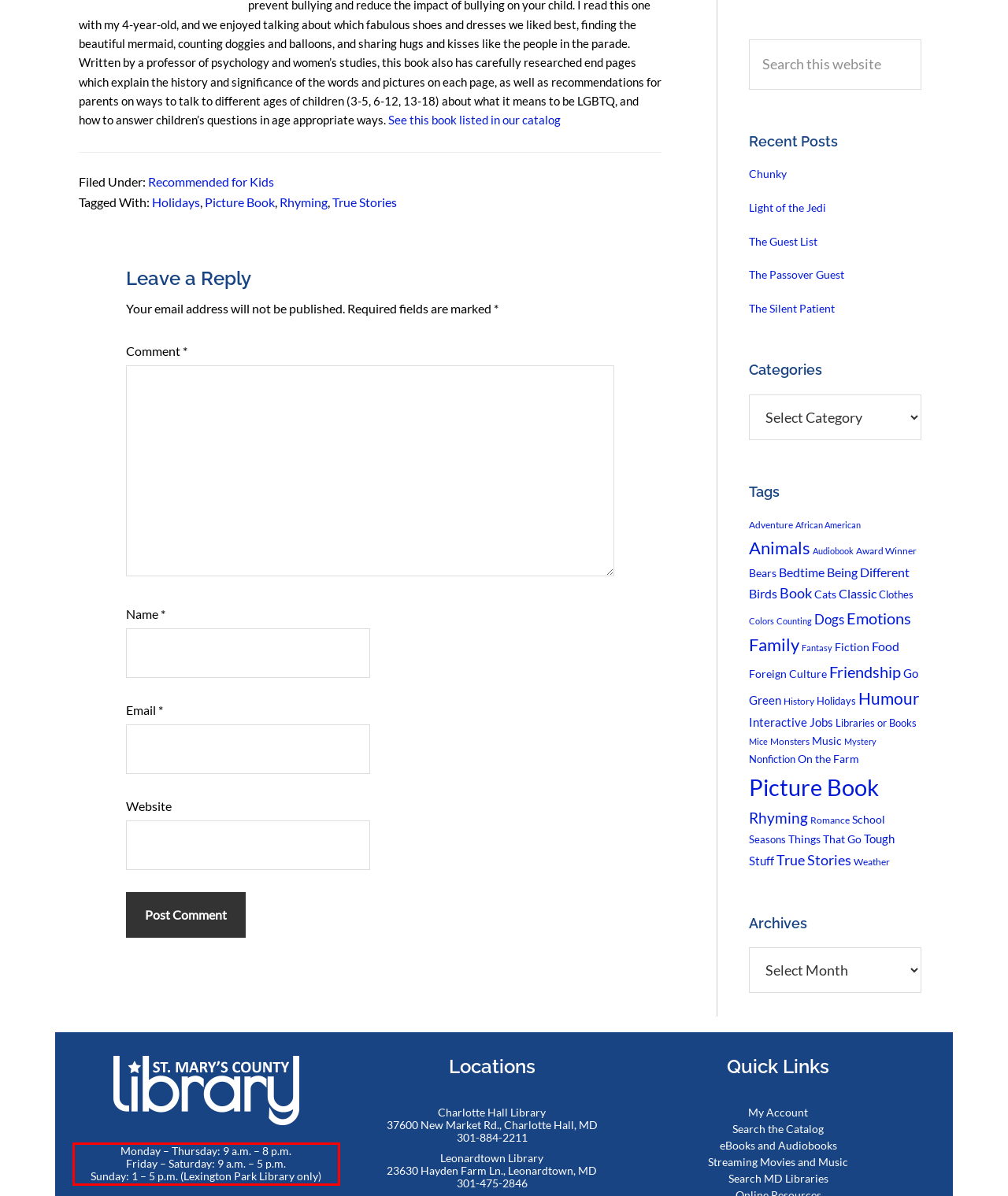Using OCR, extract the text content found within the red bounding box in the given webpage screenshot.

Monday – Thursday: 9 a.m. – 8 p.m. Friday – Saturday: 9 a.m. – 5 p.m. Sunday: 1 – 5 p.m. (Lexington Park Library only)